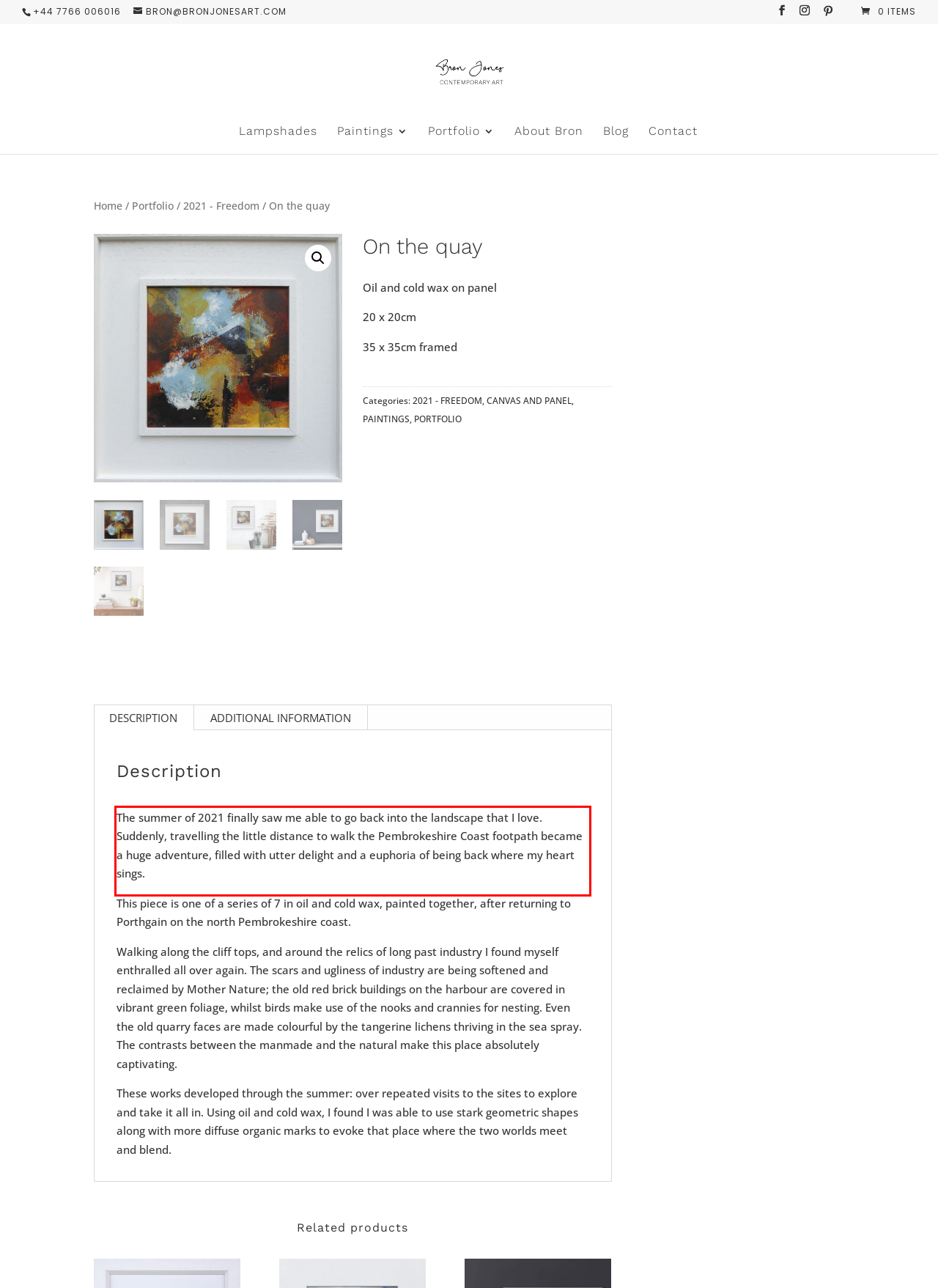Analyze the screenshot of the webpage that features a red bounding box and recognize the text content enclosed within this red bounding box.

The summer of 2021 finally saw me able to go back into the landscape that I love. Suddenly, travelling the little distance to walk the Pembrokeshire Coast footpath became a huge adventure, filled with utter delight and a euphoria of being back where my heart sings.